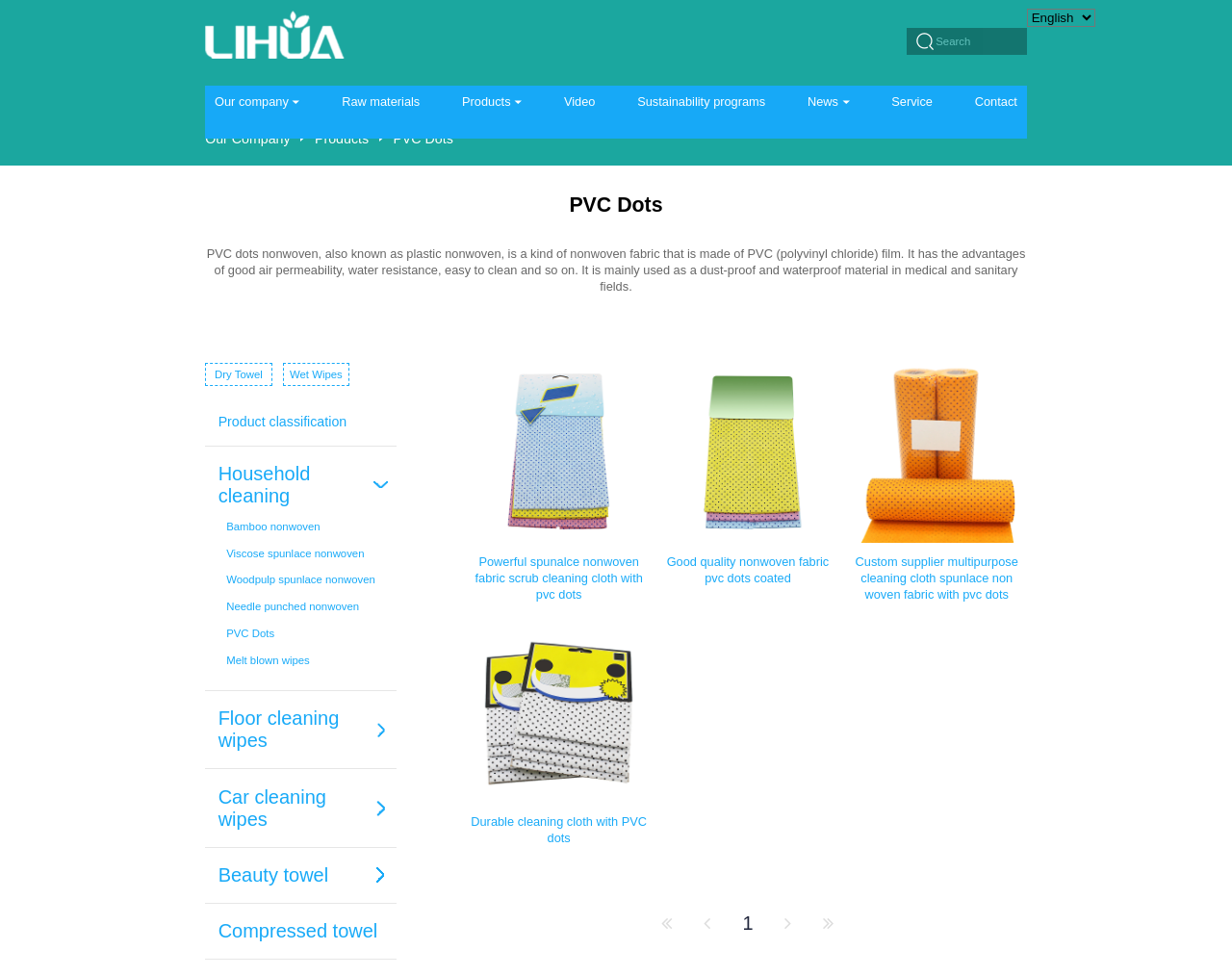Provide the bounding box coordinates of the area you need to click to execute the following instruction: "View PVC Dots products".

[0.319, 0.136, 0.368, 0.148]